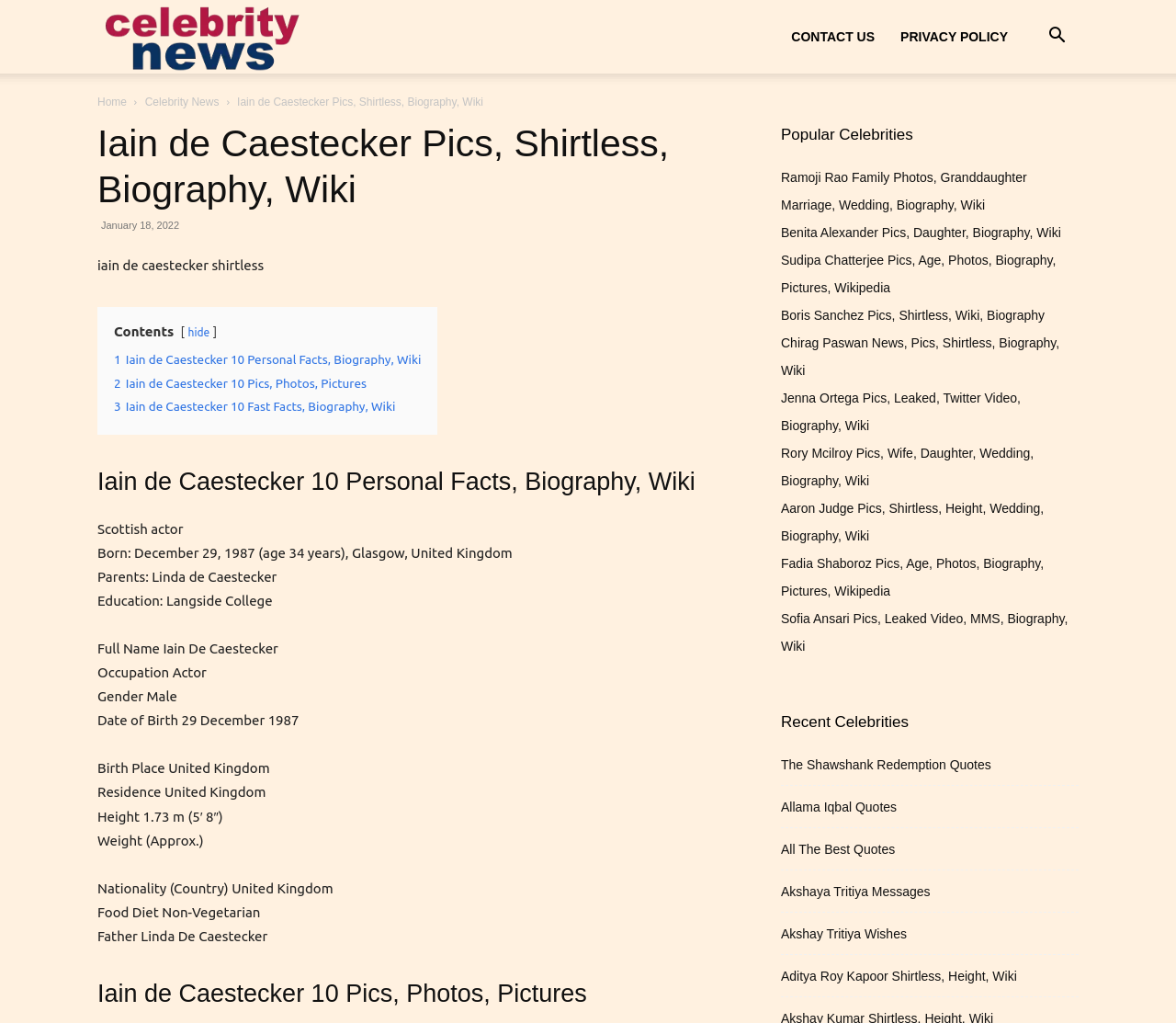Using the element description: "aria-label="Search"", determine the bounding box coordinates. The coordinates should be in the format [left, top, right, bottom], with values between 0 and 1.

[0.88, 0.03, 0.917, 0.044]